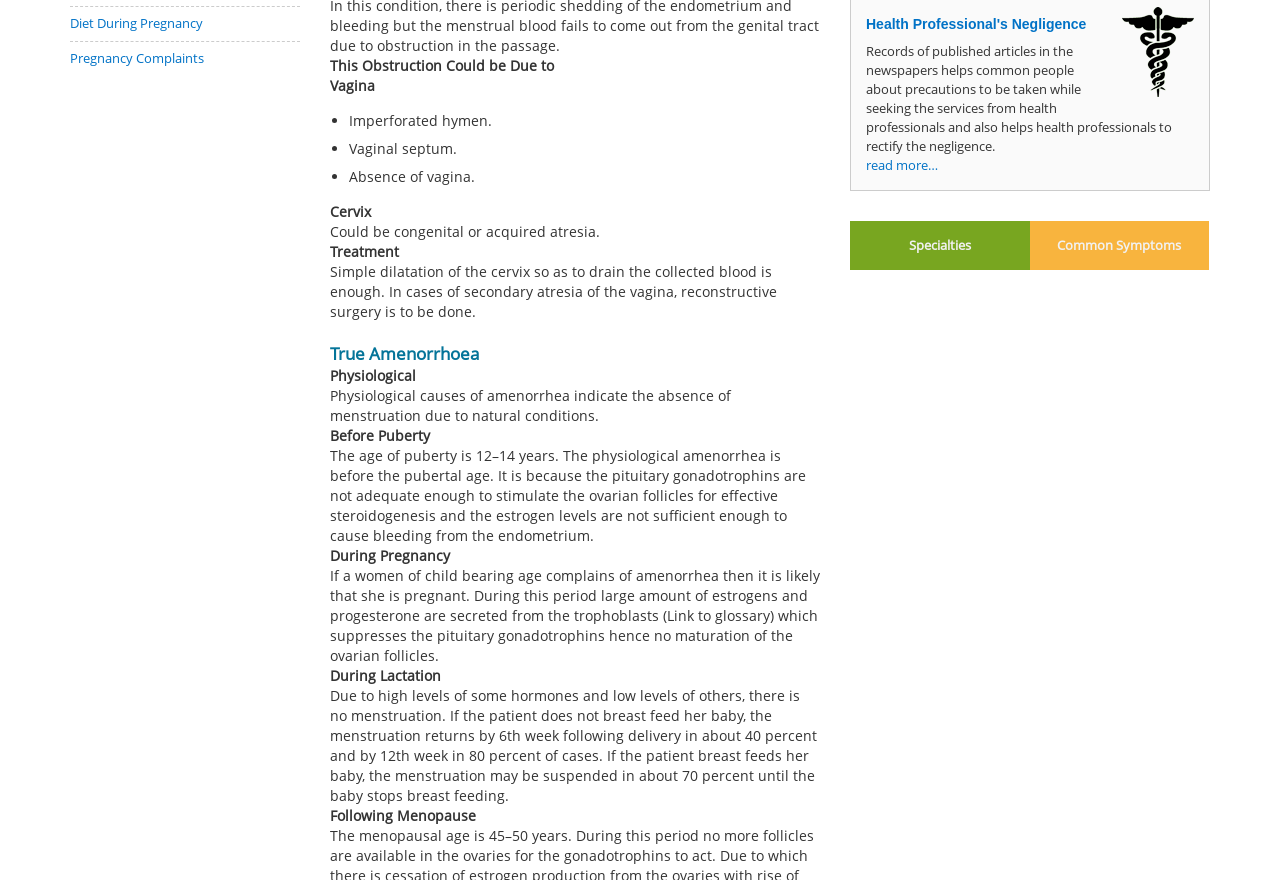Determine the bounding box coordinates for the HTML element mentioned in the following description: "Pregnancy Complaints". The coordinates should be a list of four floats ranging from 0 to 1, represented as [left, top, right, bottom].

[0.055, 0.056, 0.159, 0.076]